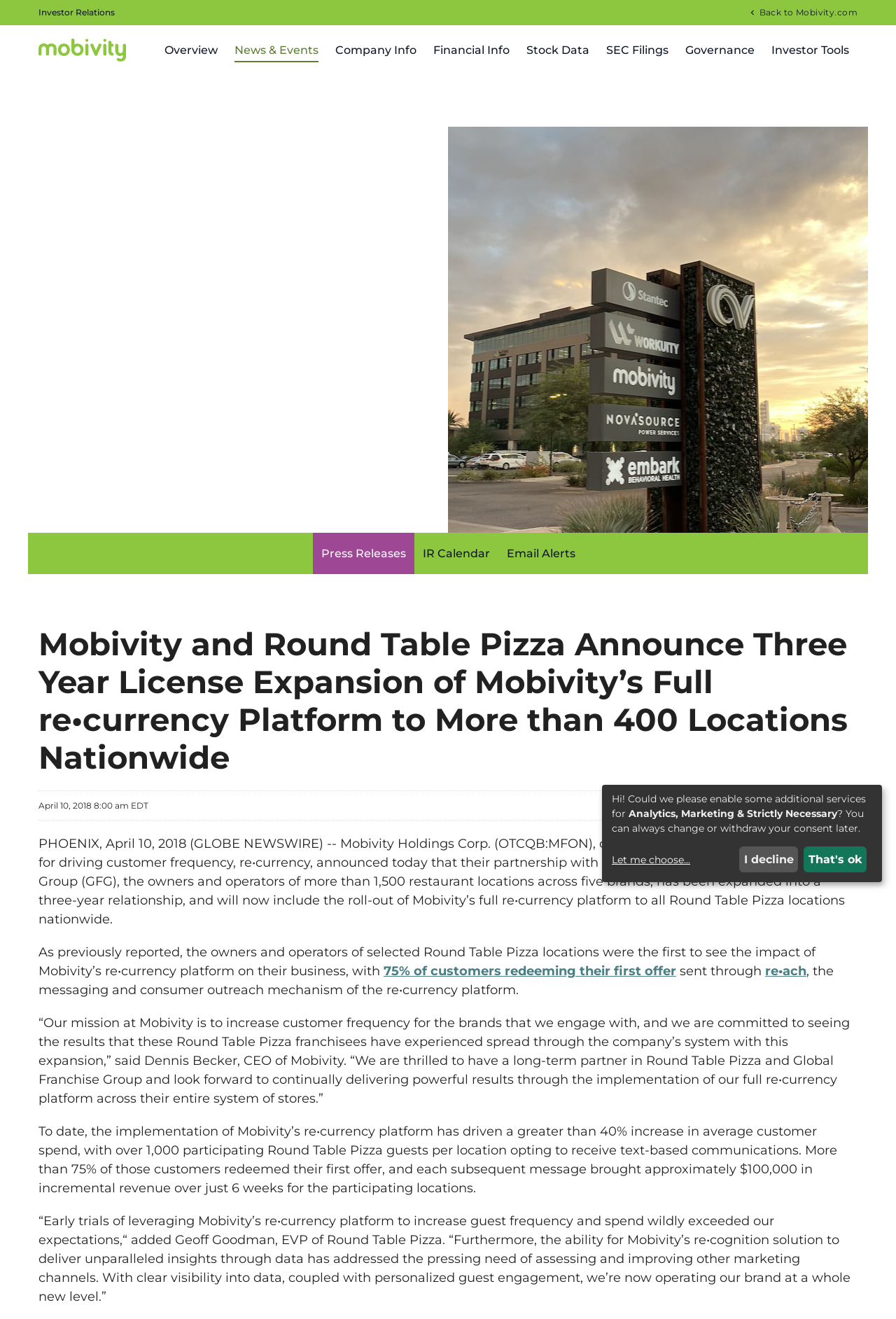How many locations will use the re•currency platform?
Please utilize the information in the image to give a detailed response to the question.

According to the press release, the re•currency platform will be rolled out to all Round Table Pizza locations nationwide, which is more than 400 locations.